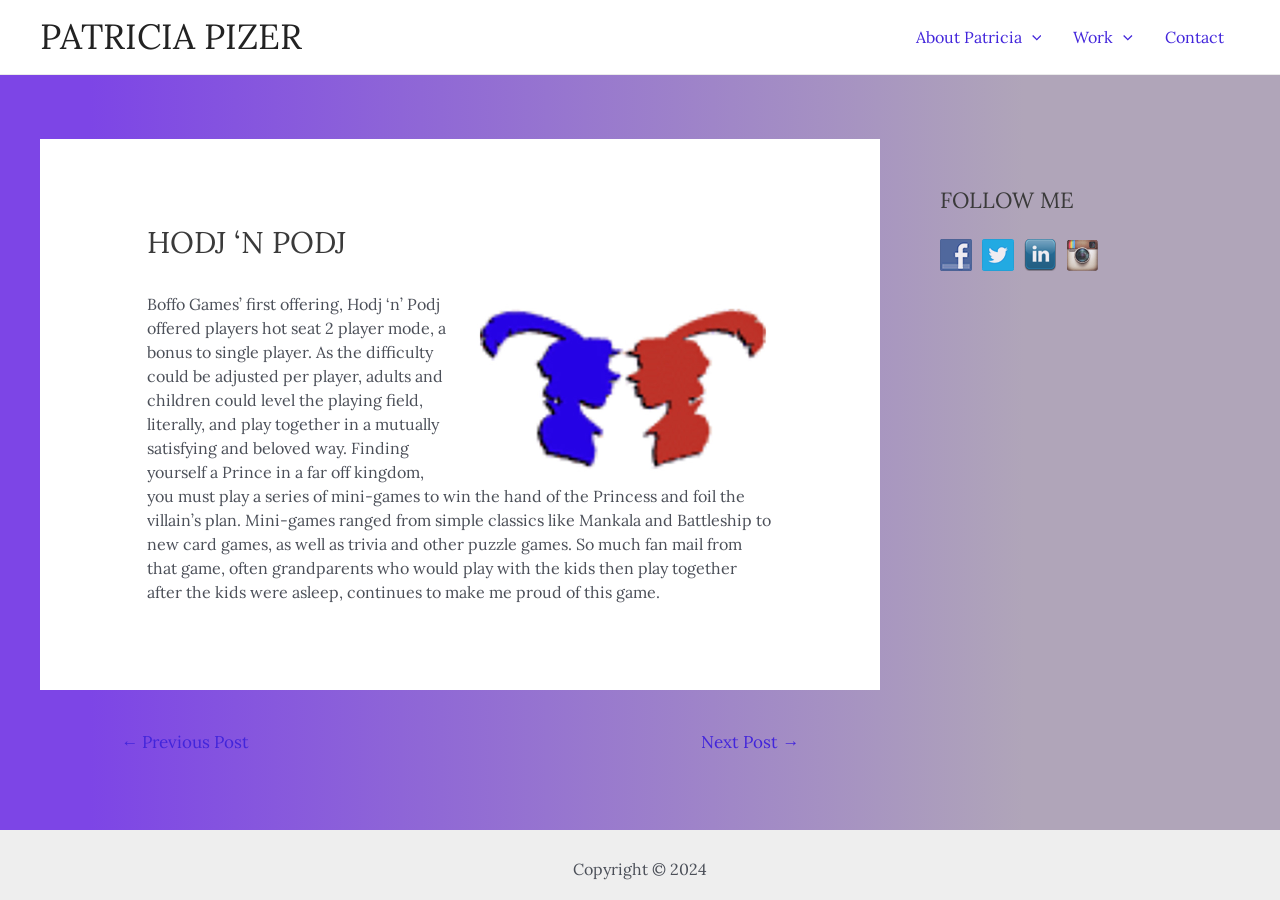Refer to the screenshot and give an in-depth answer to this question: What social media platforms can you follow Patricia Pizer on?

The webpage provides links to follow Patricia Pizer on various social media platforms, including Facebook, Twitter, LinkedIn, and Instagram.